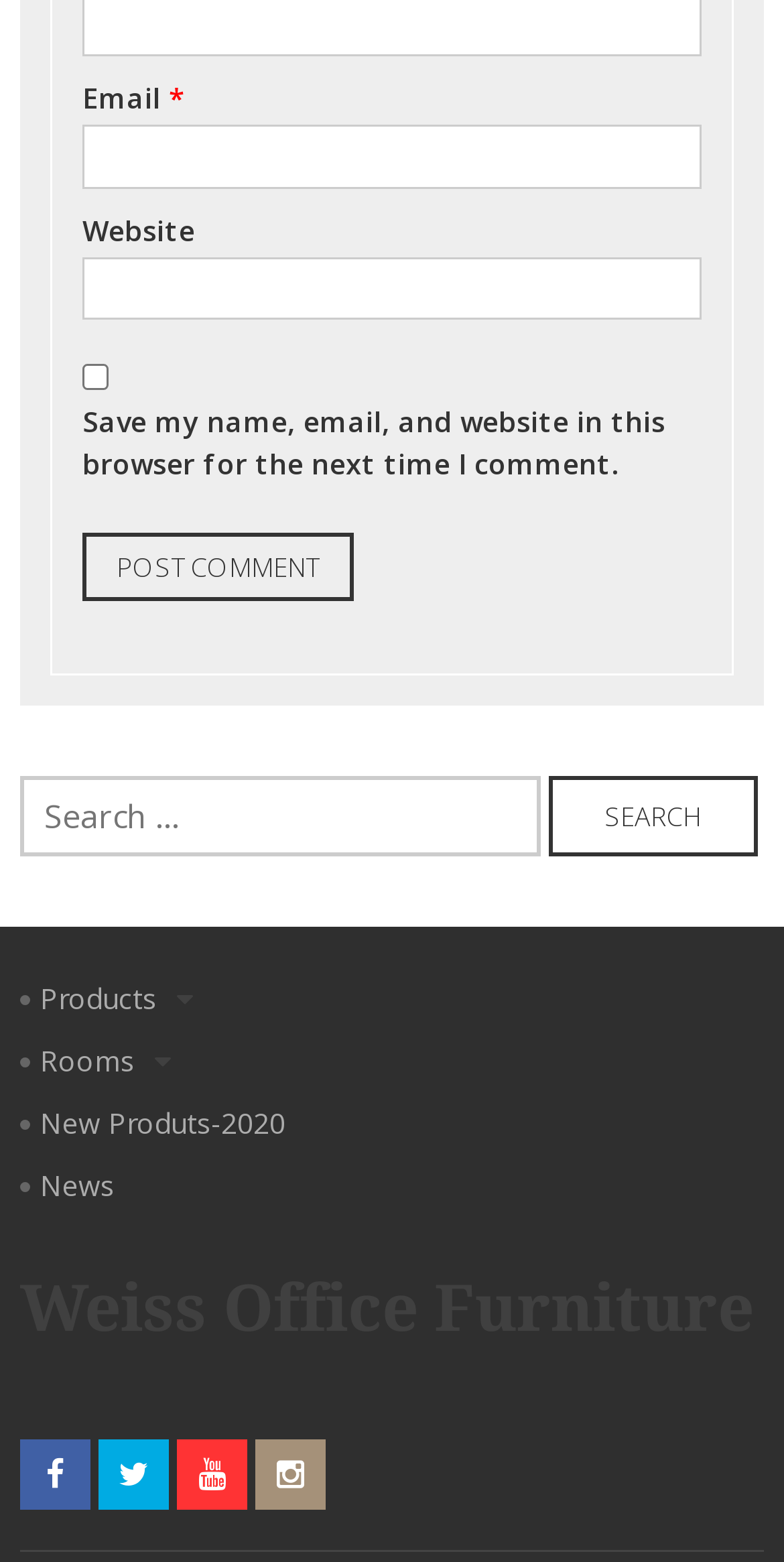Find the bounding box coordinates of the clickable element required to execute the following instruction: "Search for something". Provide the coordinates as four float numbers between 0 and 1, i.e., [left, top, right, bottom].

[0.026, 0.497, 0.69, 0.549]